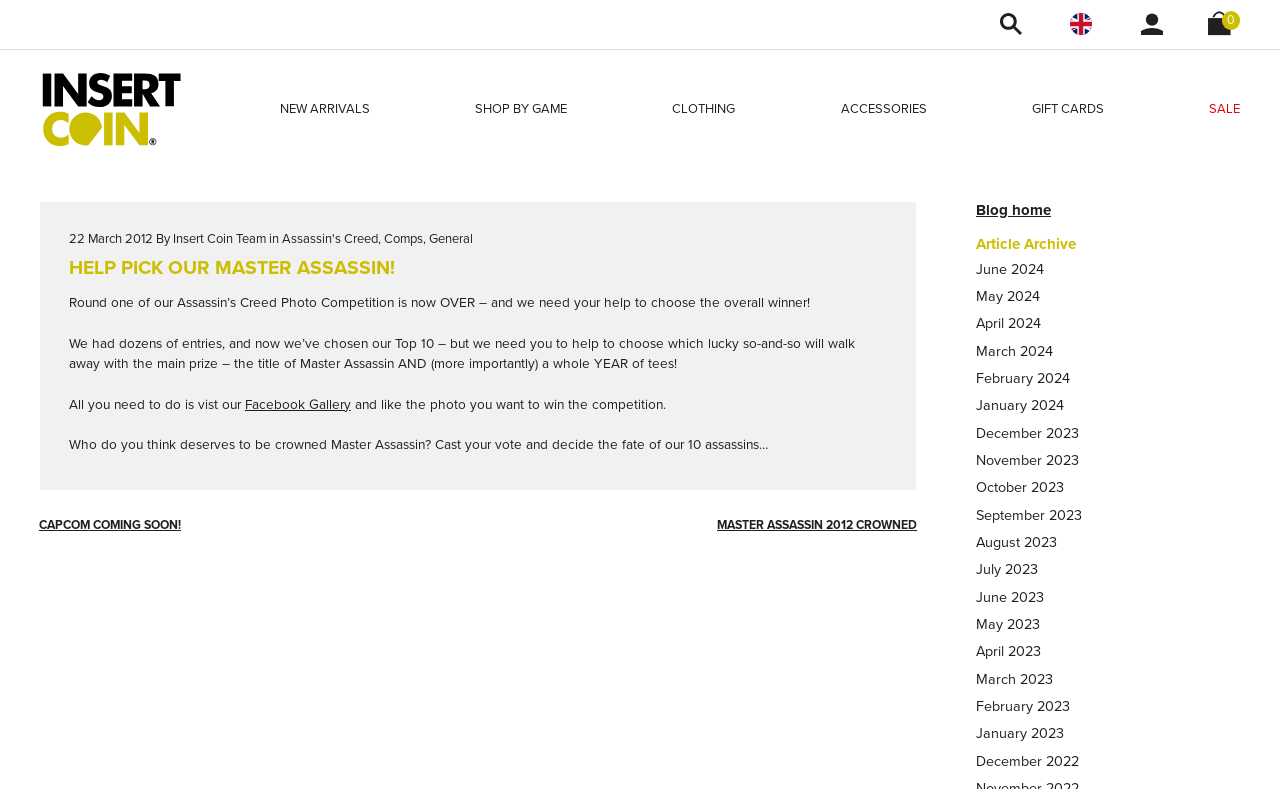Describe the webpage in detail, including text, images, and layout.

This webpage is about the Insert Coin Blog, specifically a blog post titled "Help Pick Our Master Assassin!" The top section of the page features a logo image and several links to navigate the website, including "Change Currency", "my-account", and "Insert Coin Clothing". 

Below the top section, there is a main content area that contains a blog post. The post is about a photo competition for Assassin's Creed, where readers are asked to help choose the overall winner from the top 10 entries. The post includes a brief description of the competition and instructions on how to vote for the winner on the Facebook Gallery page.

To the right of the main content area, there is a sidebar with several links, including "NEW ARRIVALS", "SHOP BY GAME", "CLOTHING", "ACCESSORIES", "GIFT CARDS", and "SALE". There is also a section titled "Blog home" with links to article archives from different months, ranging from June 2024 to December 2022.

At the bottom of the page, there are two links: "CAPCOM COMING SOON!" and "MASTER ASSASSIN 2012 CROWNED".